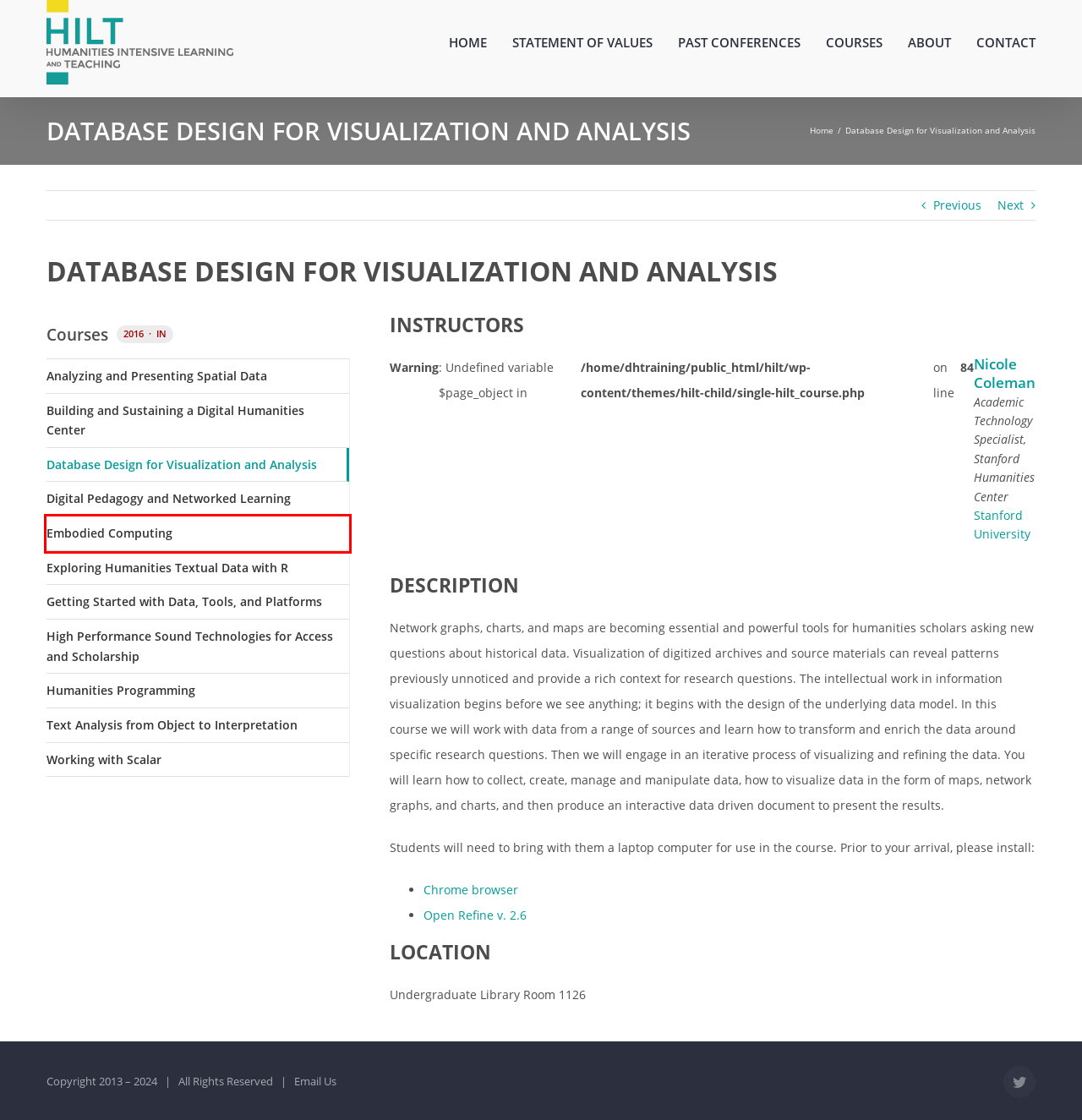Given a webpage screenshot featuring a red rectangle around a UI element, please determine the best description for the new webpage that appears after the element within the bounding box is clicked. The options are:
A. Contact – HILT
B. High Performance Sound Technologies for Access and Scholarship – HILT
C. Digital Pedagogy and Networked Learning – HILT
D. Text Analysis from Object to Interpretation – HILT
E. Humanities Programming – HILT
F. Embodied Computing – HILT
G. Building and Sustaining a Digital Humanities Center – HILT
H. About – HILT

F